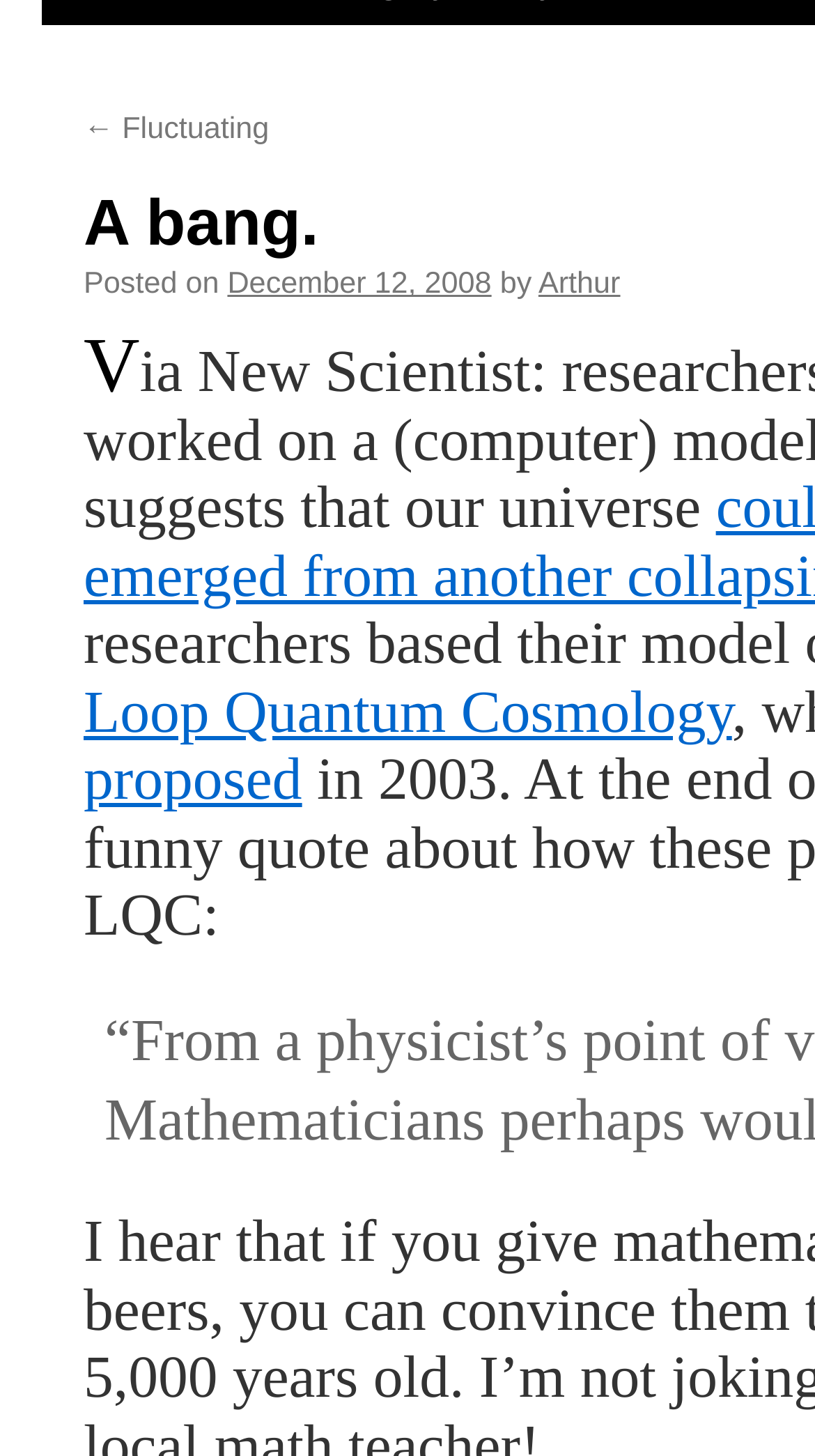Given the description of a UI element: "December 12, 2008", identify the bounding box coordinates of the matching element in the webpage screenshot.

[0.279, 0.184, 0.603, 0.207]